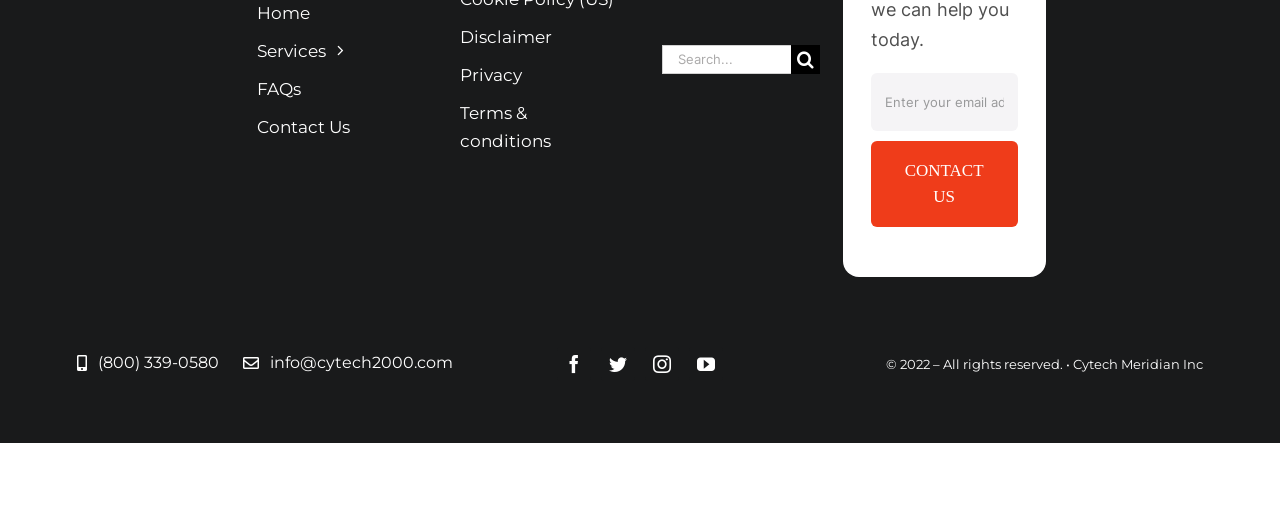Provide a brief response in the form of a single word or phrase:
What is the purpose of the search box?

Search for: